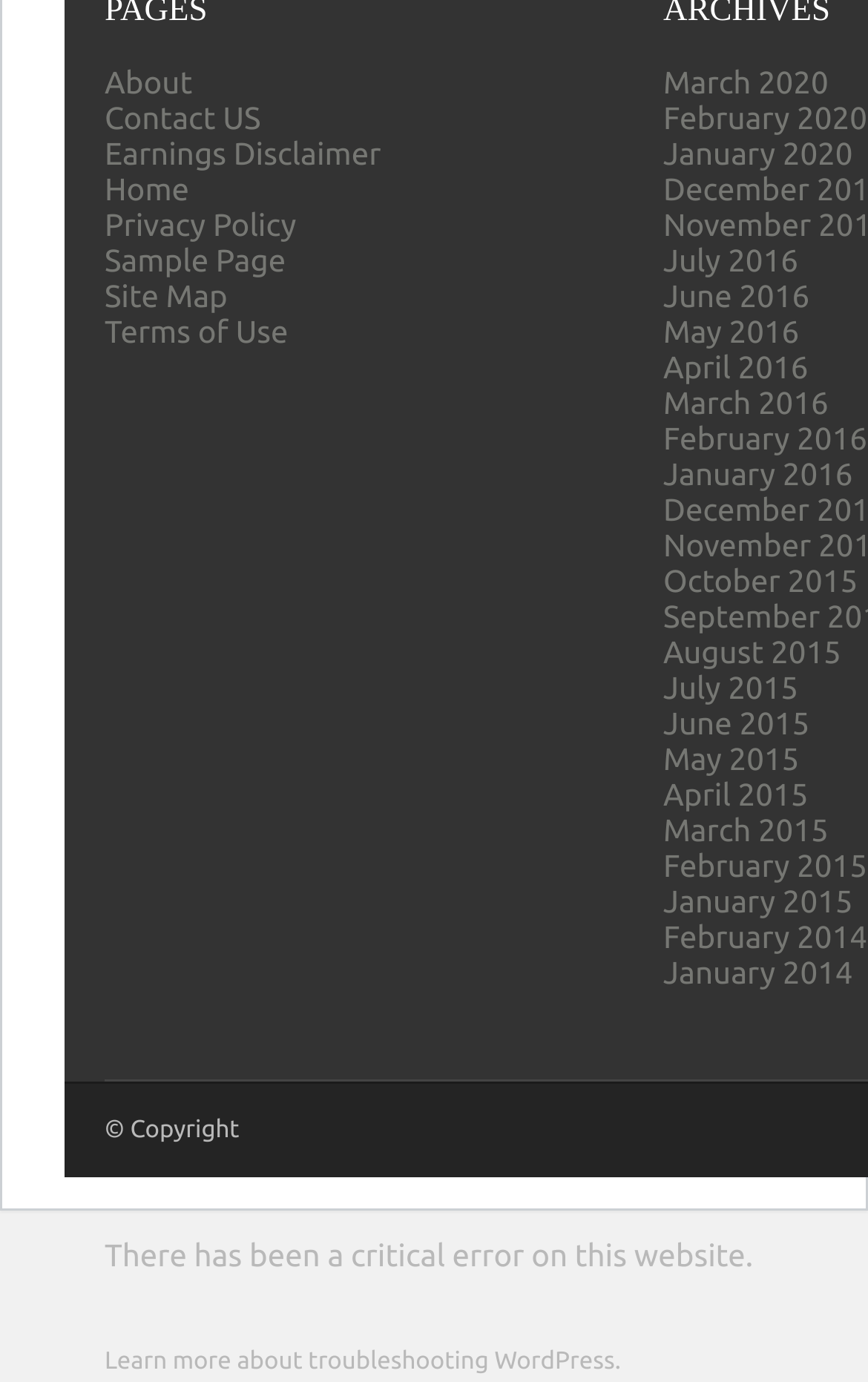Determine the bounding box coordinates of the section to be clicked to follow the instruction: "go to about page". The coordinates should be given as four float numbers between 0 and 1, formatted as [left, top, right, bottom].

[0.121, 0.047, 0.222, 0.072]